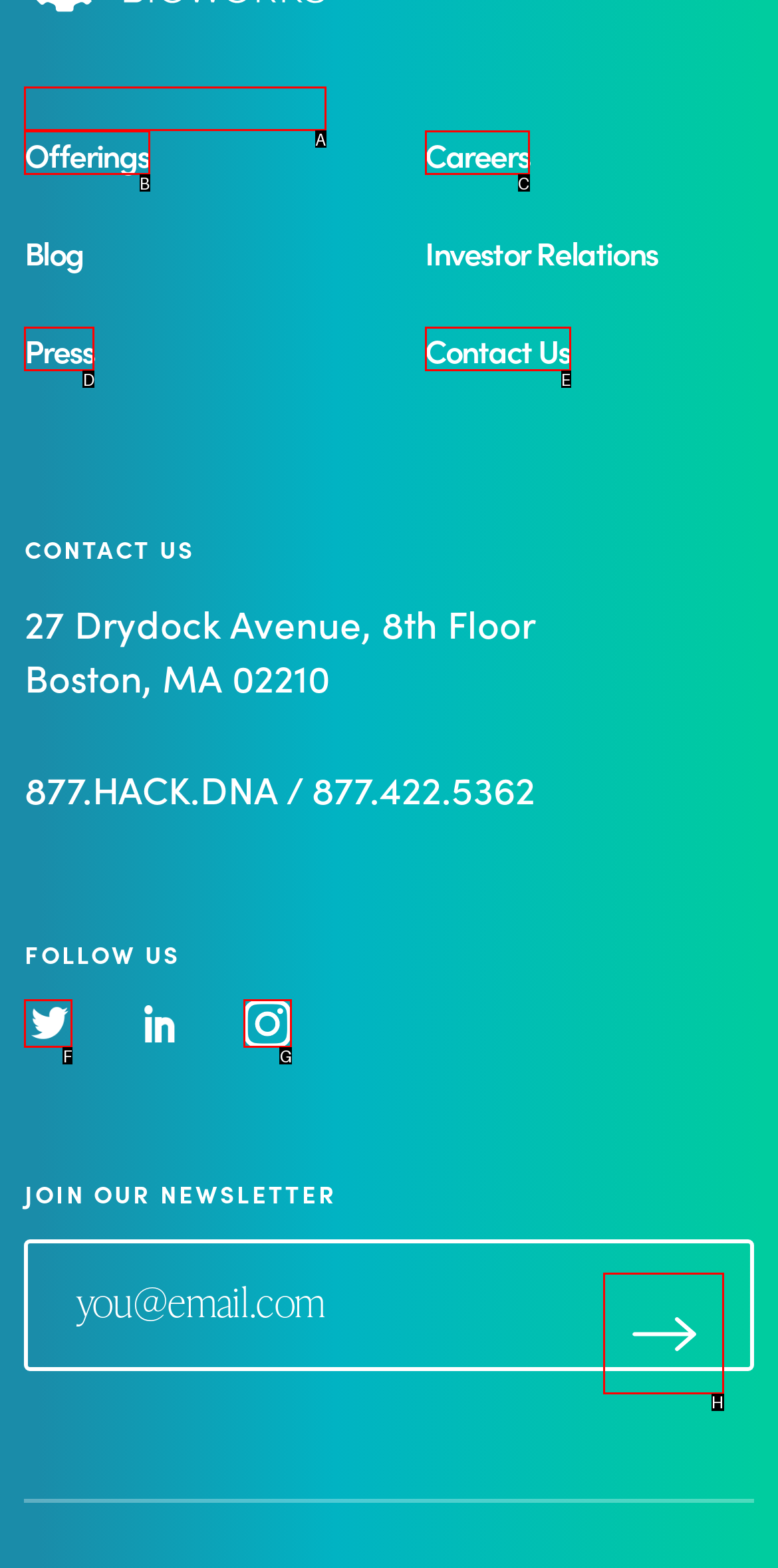For the task: Click on Submit, identify the HTML element to click.
Provide the letter corresponding to the right choice from the given options.

H